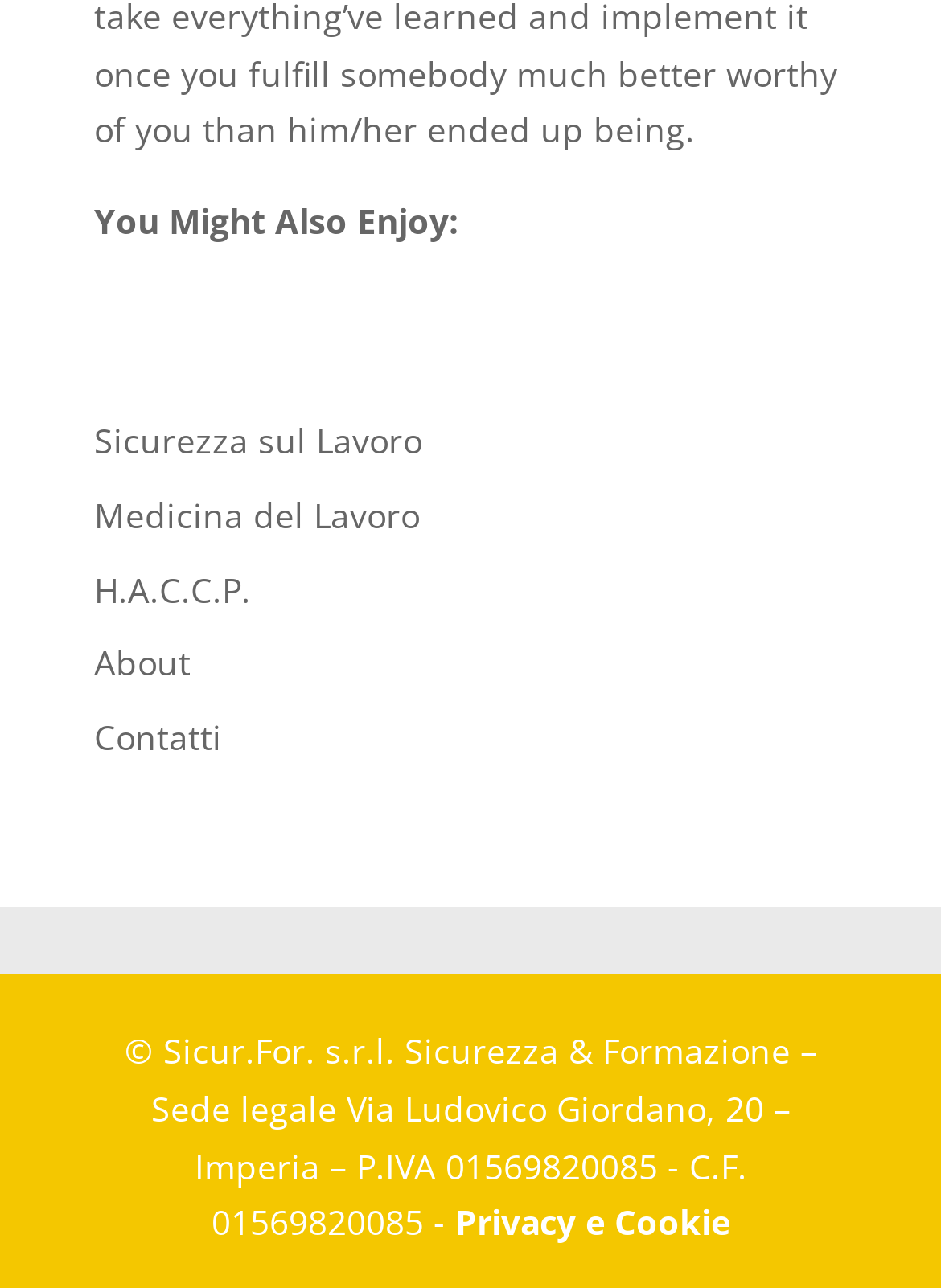What is the address of the company?
Look at the image and provide a detailed response to the question.

The company address can be found at the bottom of the webpage, in the copyright section, where it says 'Sede legale Via Ludovico Giordano, 20 – Imperia...'. This suggests that the company is located at Via Ludovico Giordano, 20 in Imperia.